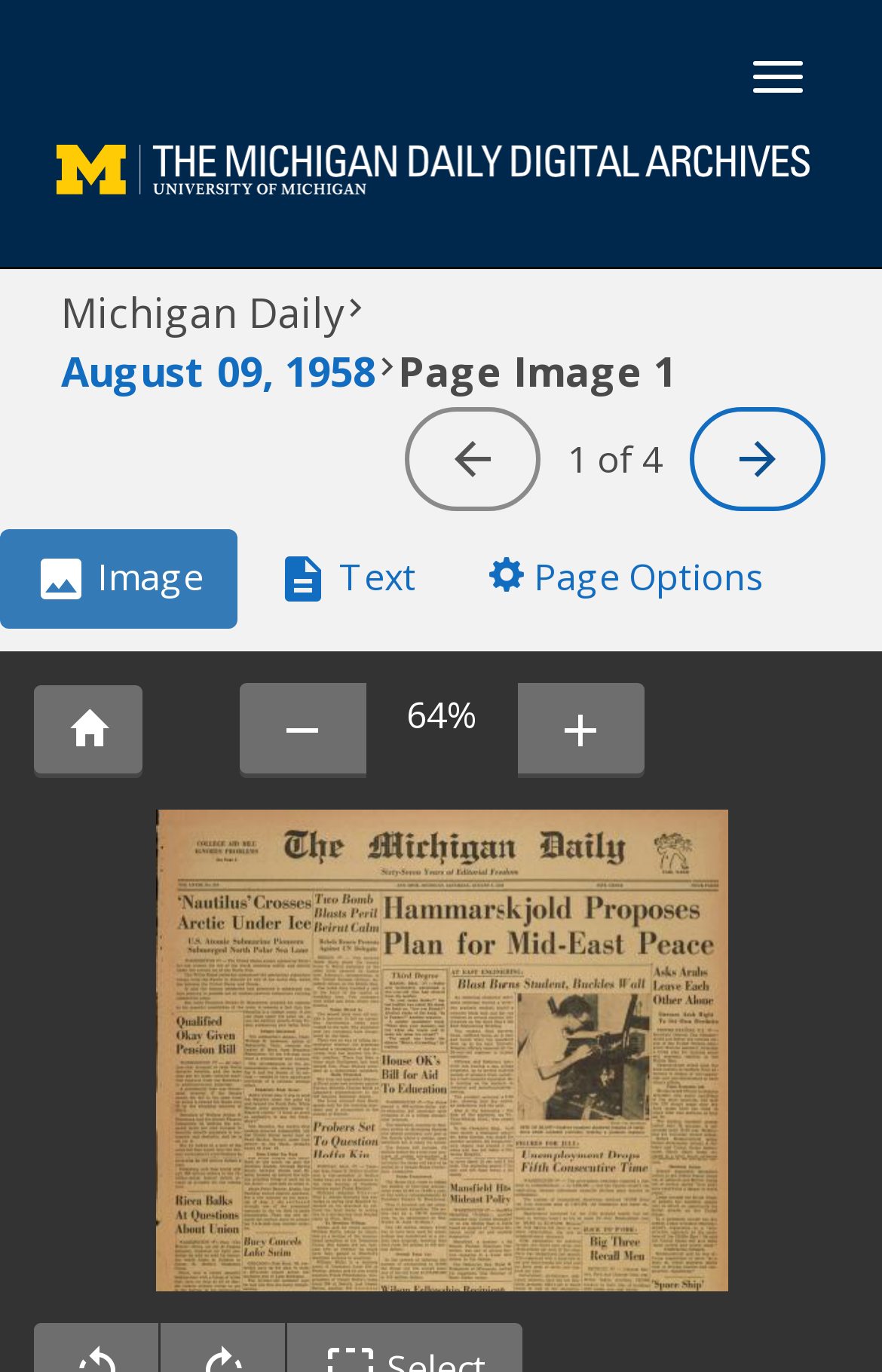Generate a comprehensive description of the contents of the webpage.

The webpage is an archive of the Michigan Daily publication from August 09, 1958, volume 68, issue 33, displaying Image 1 of 4. 

At the top right corner, there is a button to toggle navigation. On the top left, there is a link to "The Michigan Daily Digital Archives" accompanied by an image with the same name. 

Below this, a heading "Michigan Daily August 09, 1958 Page Image 1" is displayed. Underneath the heading, there is a link to "August 09, 1958". 

In the middle of the page, the text "1 of 4" is shown, indicating the current image being displayed out of a total of 4. To the right of this text, there is an empty link. 

Below these elements, there is a horizontal tab list with three tabs: "Image", "Text", and "Page Options". The "Page Options" tab has a dropdown menu with a group of buttons, including a zoom control group with buttons to zoom out and zoom in, and a text displaying the current zoom level, "64%".